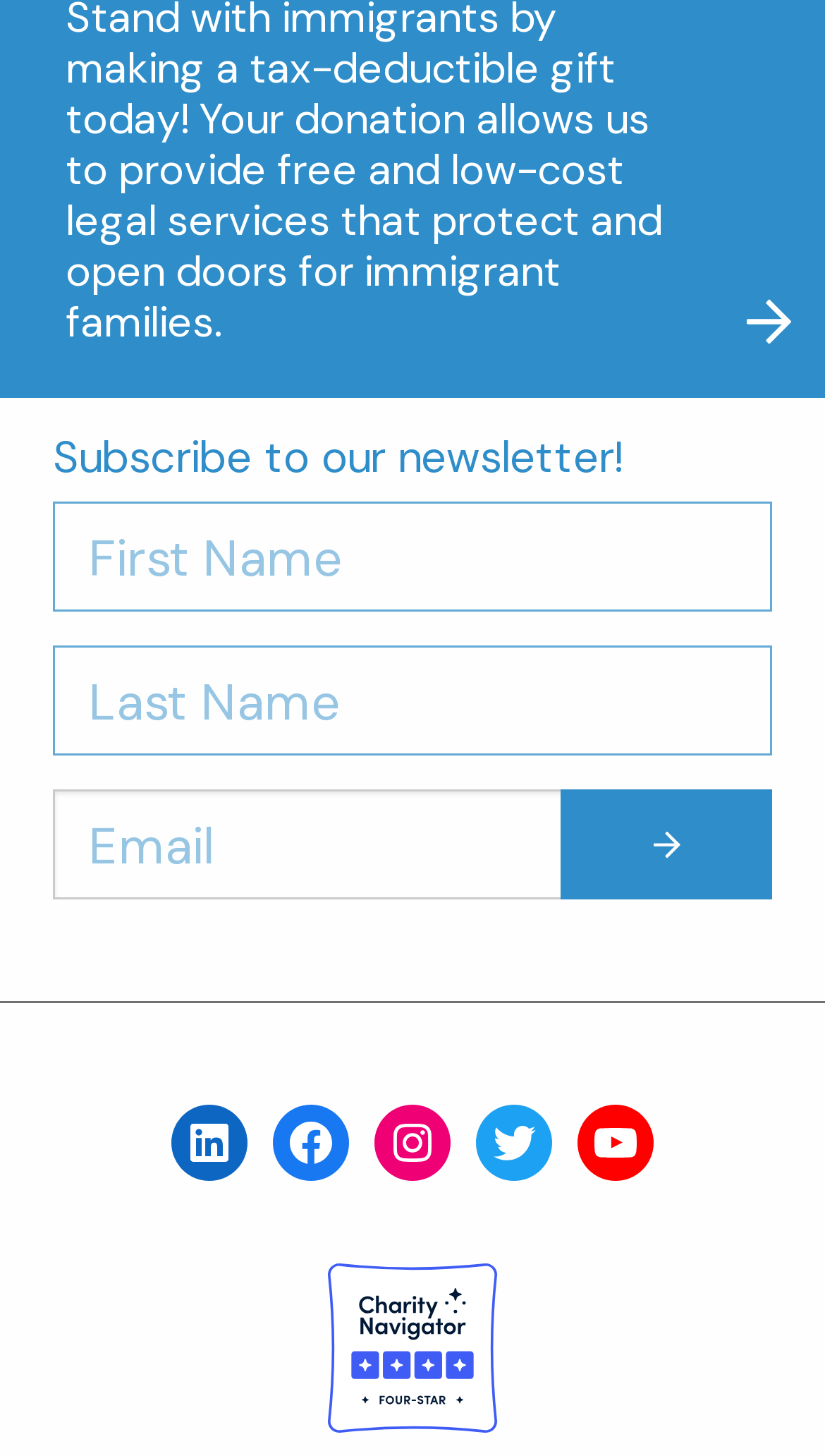Please specify the bounding box coordinates of the area that should be clicked to accomplish the following instruction: "Enter email". The coordinates should consist of four float numbers between 0 and 1, i.e., [left, top, right, bottom].

[0.064, 0.542, 0.936, 0.618]